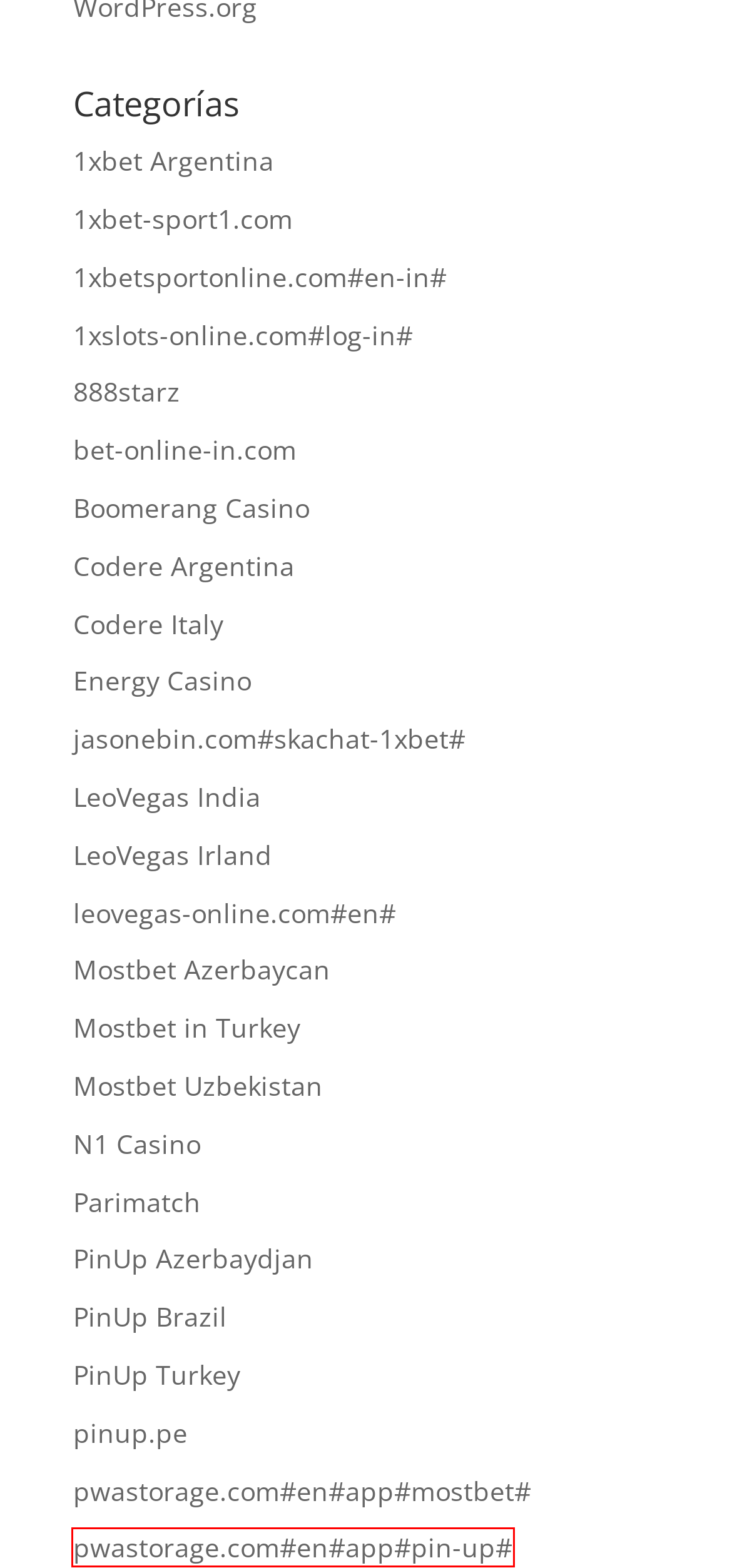You have a screenshot of a webpage with a red rectangle bounding box around an element. Identify the best matching webpage description for the new page that appears after clicking the element in the bounding box. The descriptions are:
A. PinUp Brazil | SEIP SEPI
B. LeoVegas India | SEIP SEPI
C. 888starz | SEIP SEPI
D. leovegas-online.com#en# | SEIP SEPI
E. pwastorage.com#en#app#pin-up# | SEIP SEPI
F. Energy Casino | SEIP SEPI
G. N1 Casino | SEIP SEPI
H. pinup.pe | SEIP SEPI

E